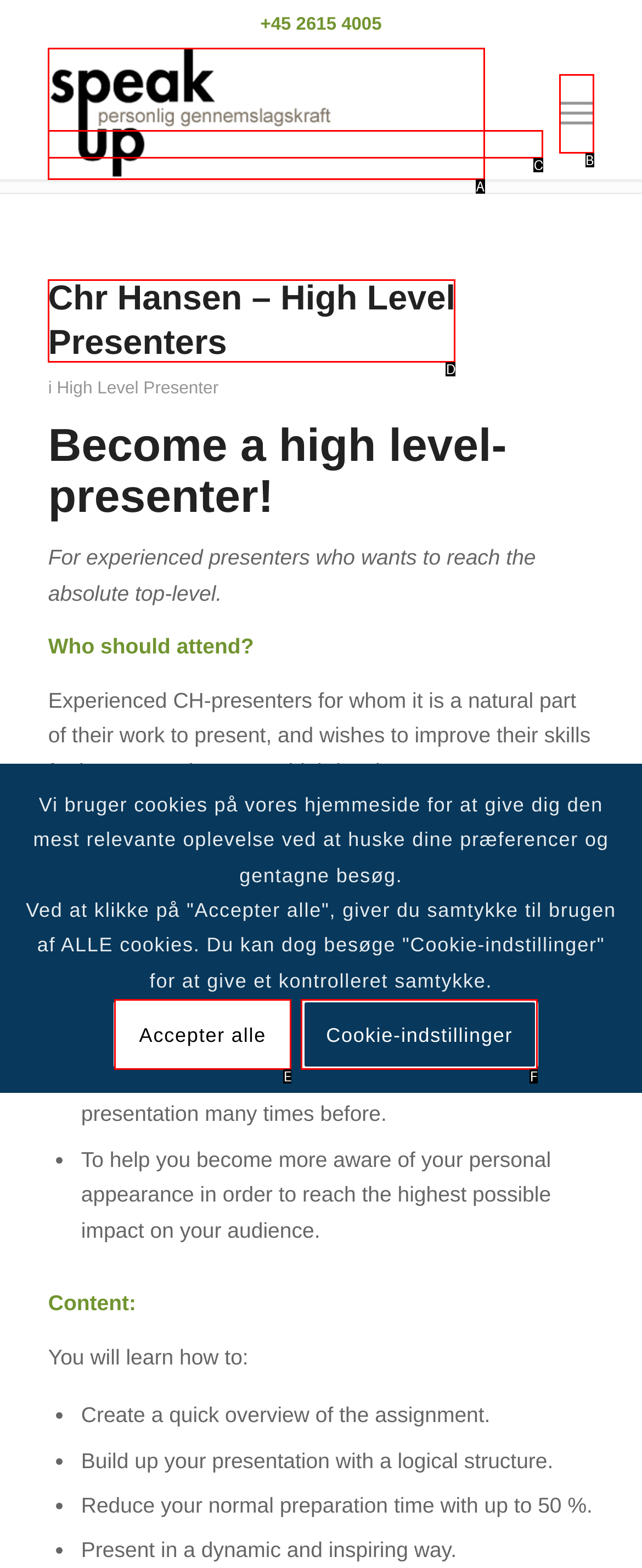Identify the HTML element that best matches the description: Cookie-indstillinger. Provide your answer by selecting the corresponding letter from the given options.

F